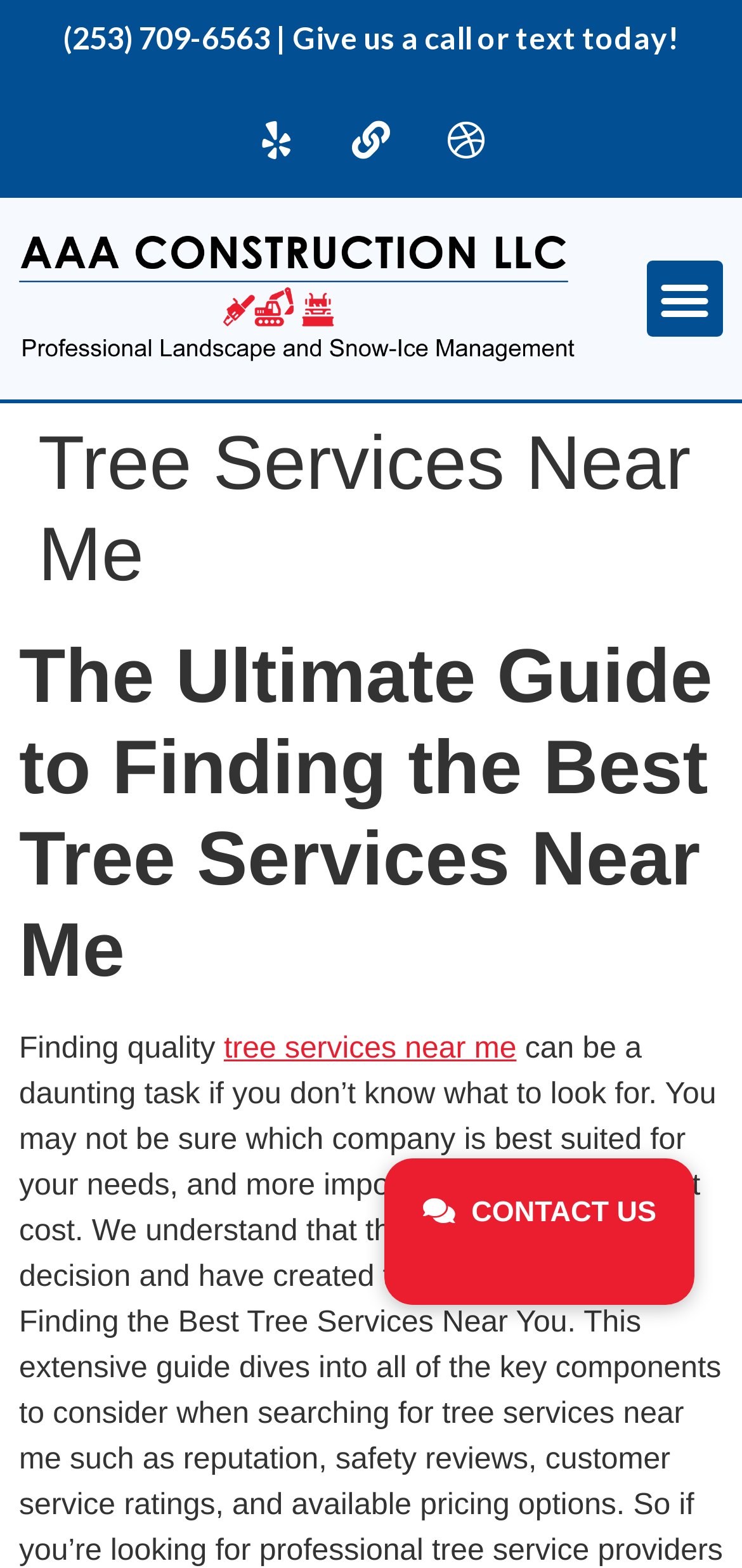How many social media links are present on the webpage?
Please elaborate on the answer to the question with detailed information.

I counted the number of social media links by looking at the link elements with icons, specifically 'Yelp ', 'Link ', and 'Dribbble ', which are located at the top of the webpage.